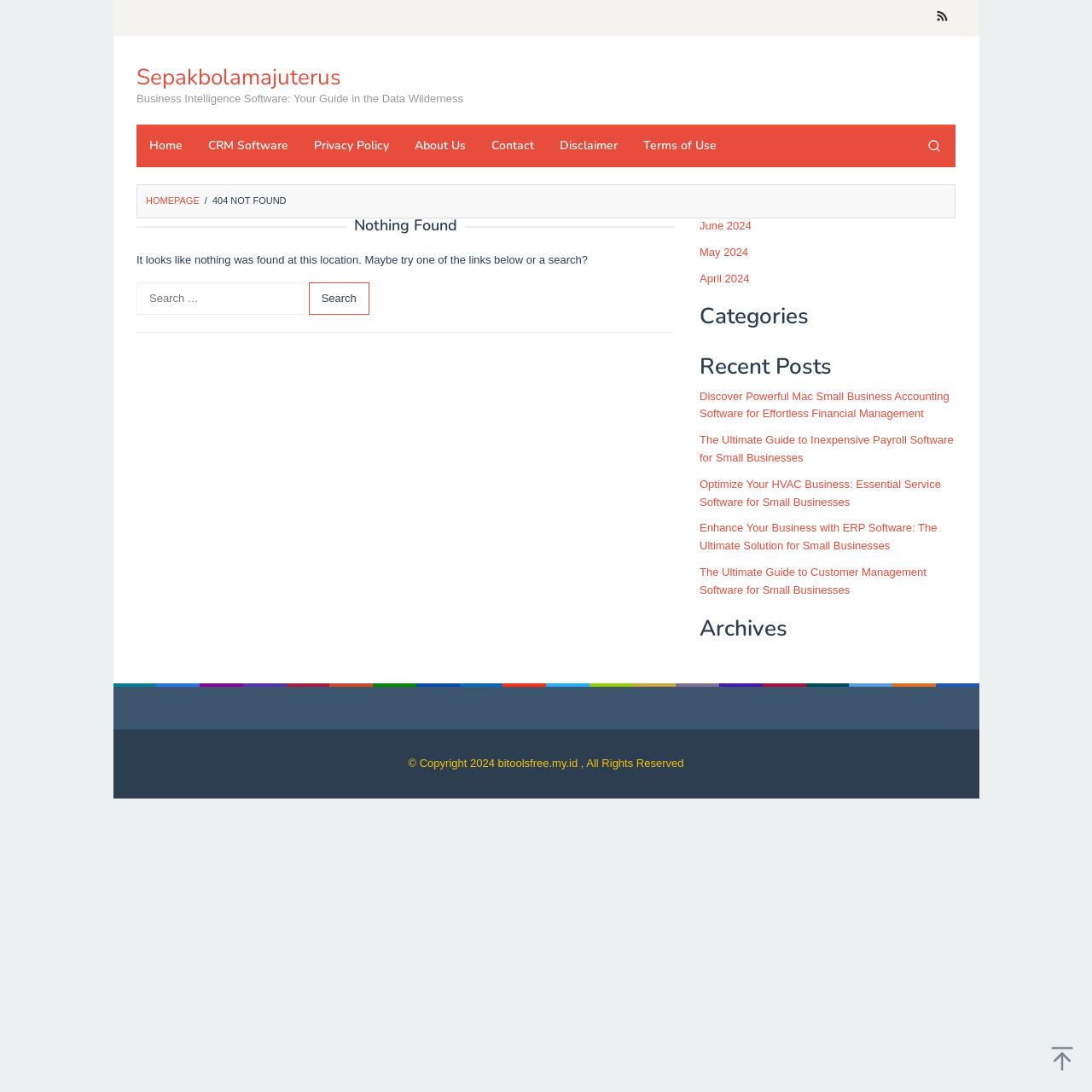Locate the bounding box of the user interface element based on this description: "Terms of Use".

[0.577, 0.114, 0.668, 0.153]